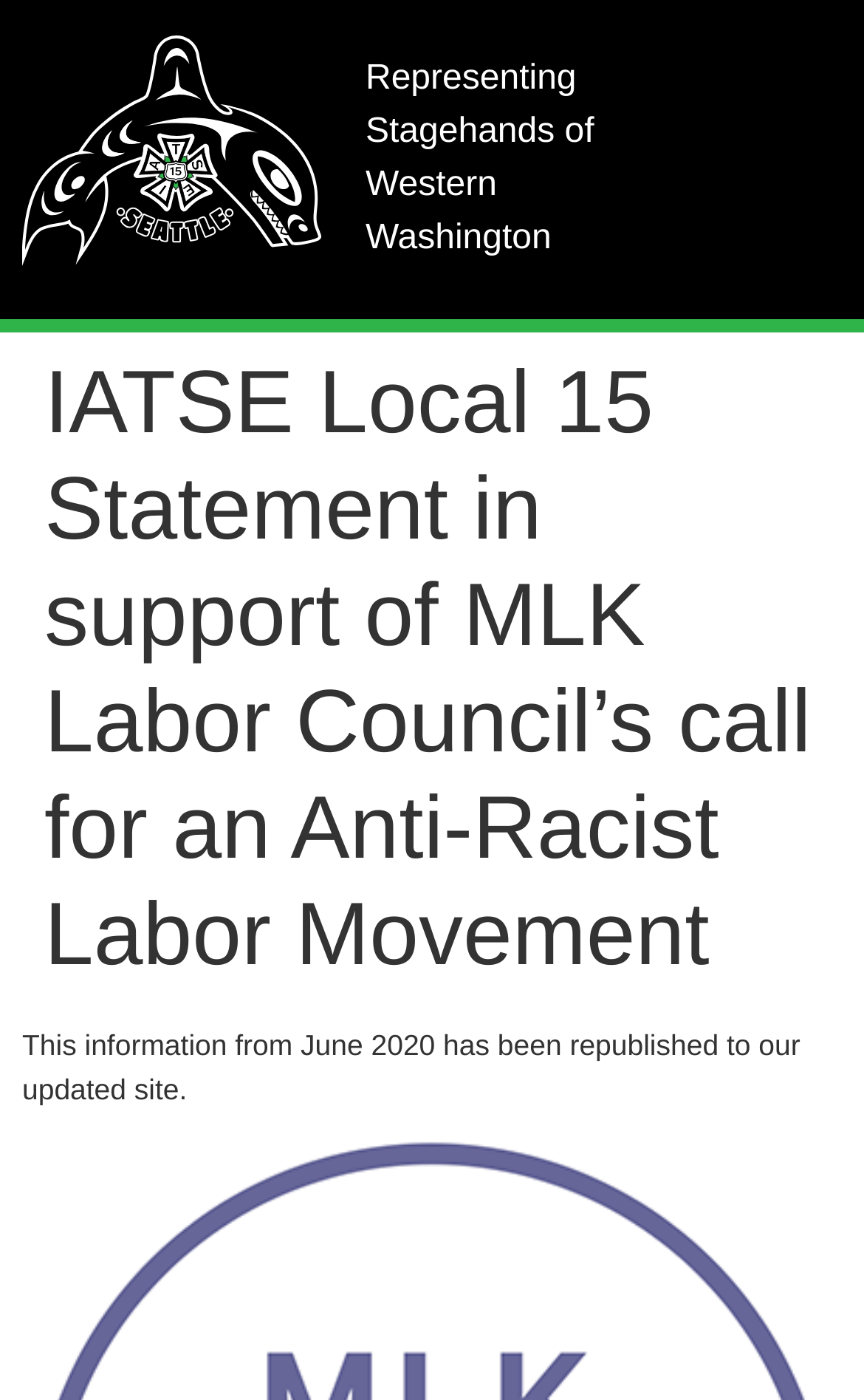What is the purpose of the webpage?
Answer the question with as much detail as possible.

The purpose of the webpage can be inferred from the title of the webpage, which mentions a statement in support of MLK Labor Council's call for an Anti-Racist Labor Movement. This suggests that the webpage is intended to express support for this movement.